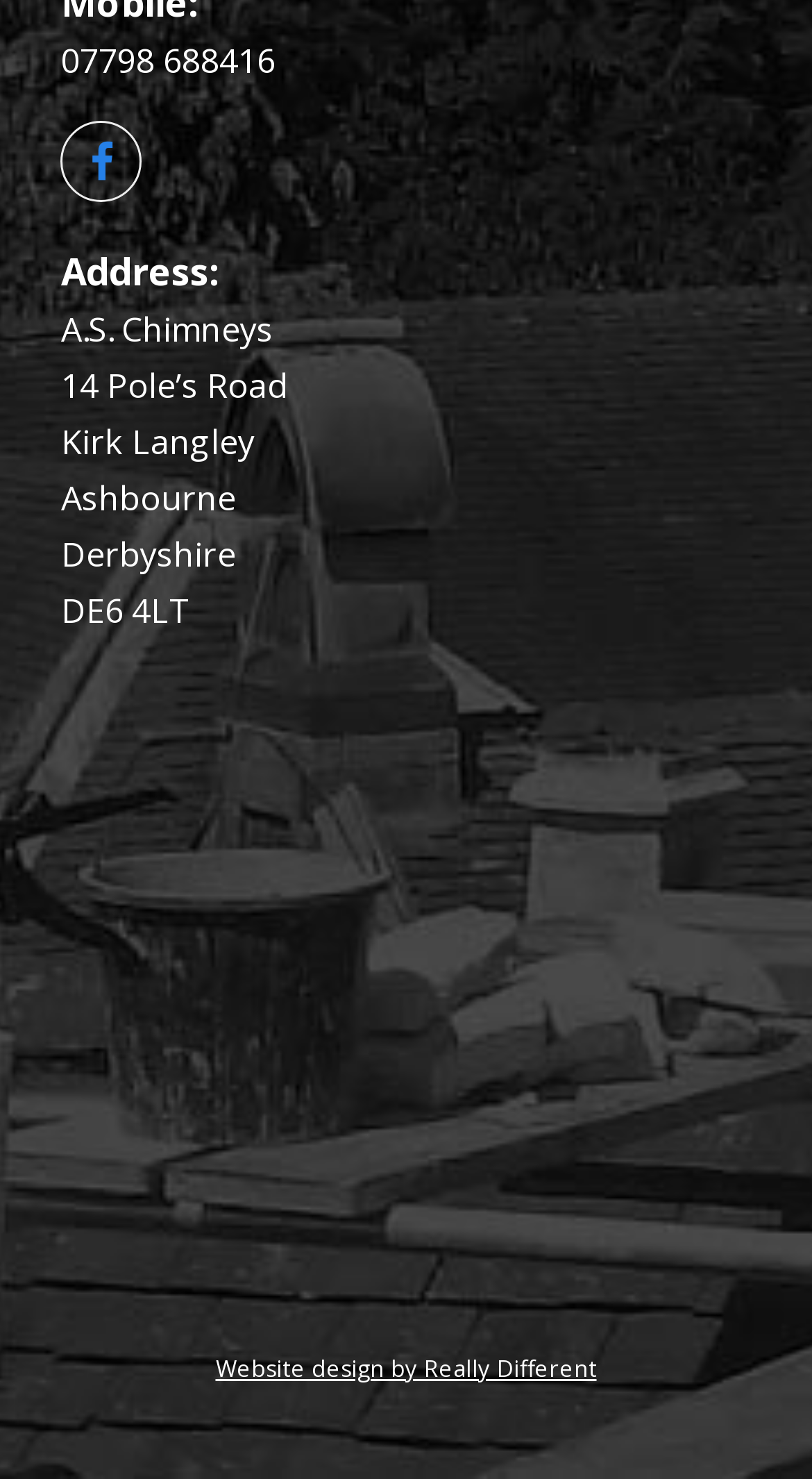Please provide the bounding box coordinates for the UI element as described: "Website design by Really Different". The coordinates must be four floats between 0 and 1, represented as [left, top, right, bottom].

[0.265, 0.914, 0.735, 0.935]